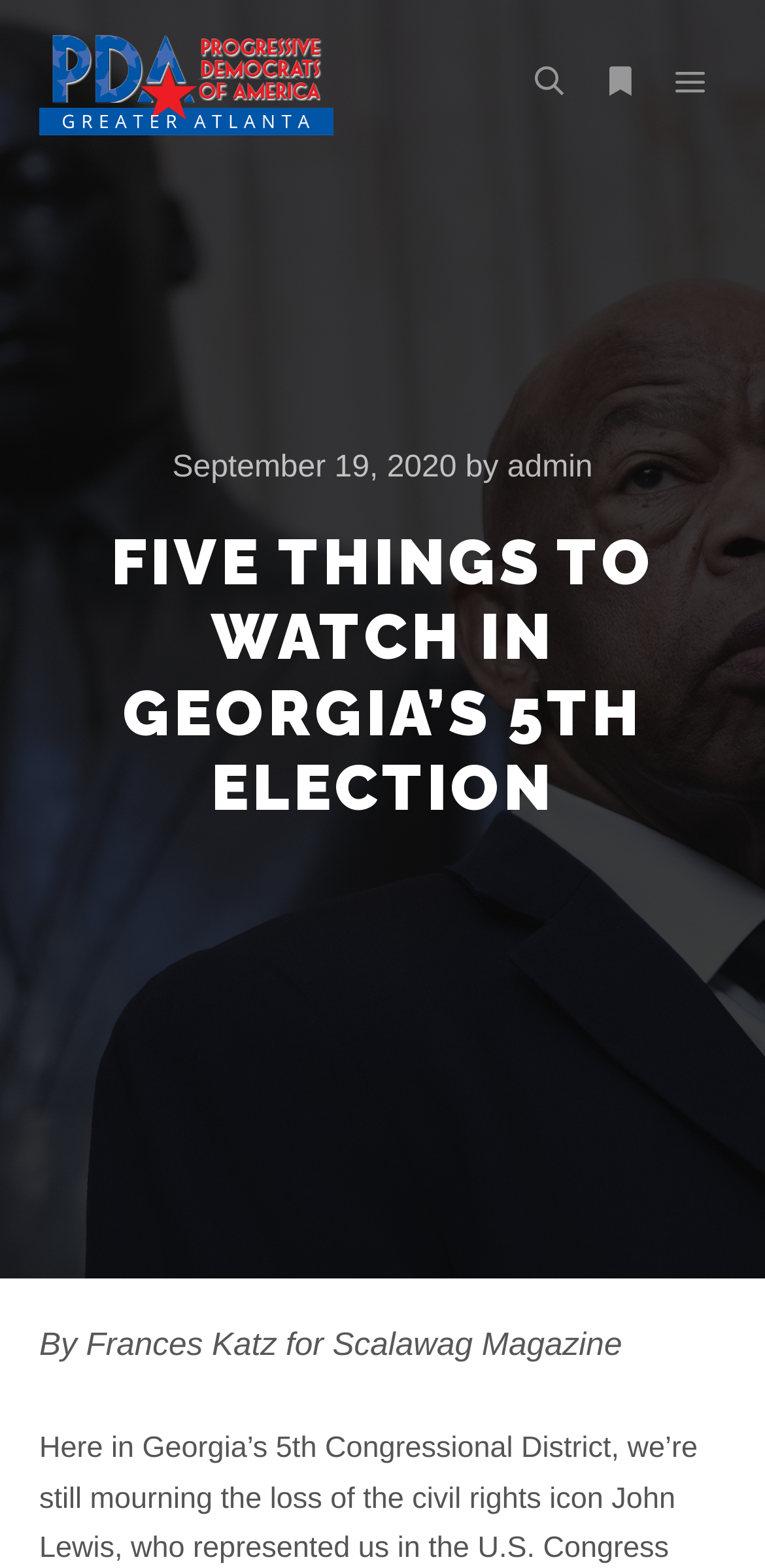What is the purpose of the button with the '' icon?
Please interpret the details in the image and answer the question thoroughly.

The button with the '' icon is likely a search button, as it is commonly used to represent a search function.